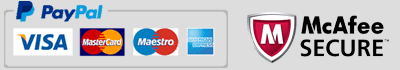Provide your answer to the question using just one word or phrase: What security badge is prominently displayed?

McAfee Secure